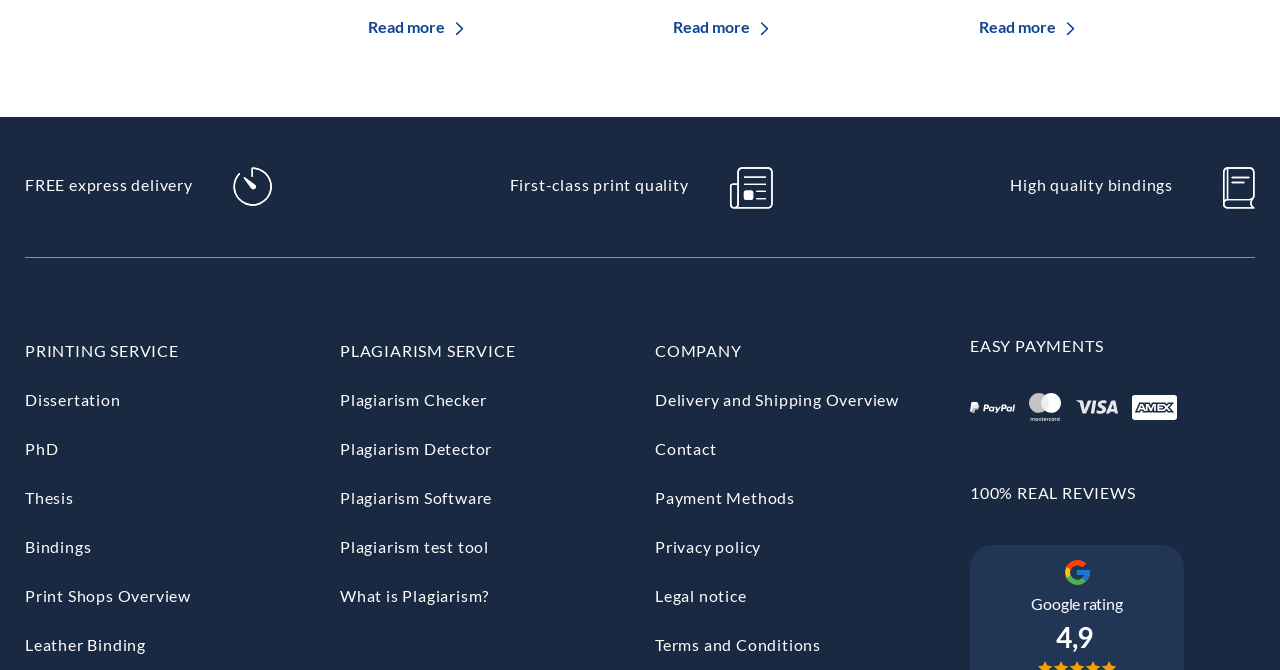Determine the bounding box coordinates for the area that should be clicked to carry out the following instruction: "View 'Delivery and Shipping Overview'".

[0.512, 0.582, 0.702, 0.611]